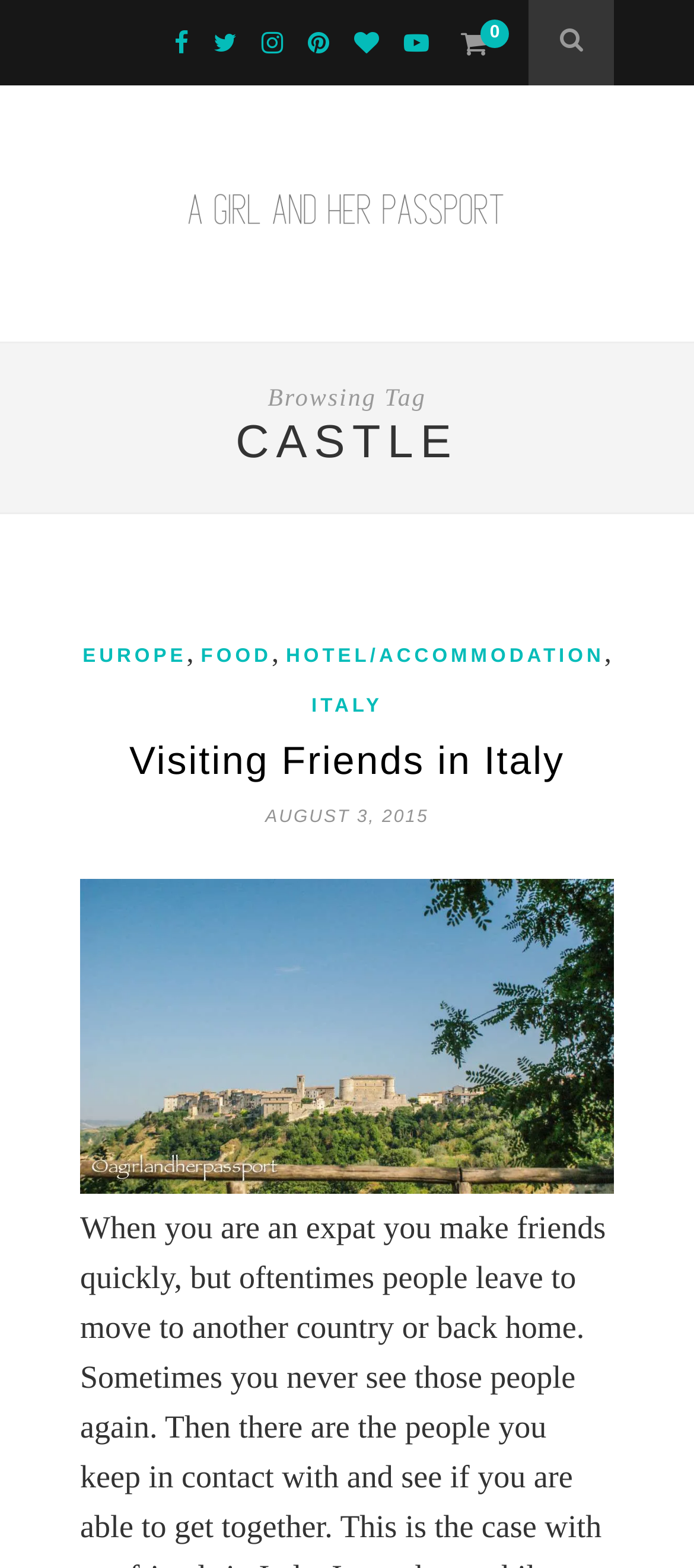What is the date of the article 'Visiting Friends in Italy'?
Using the screenshot, give a one-word or short phrase answer.

AUGUST 3, 2015